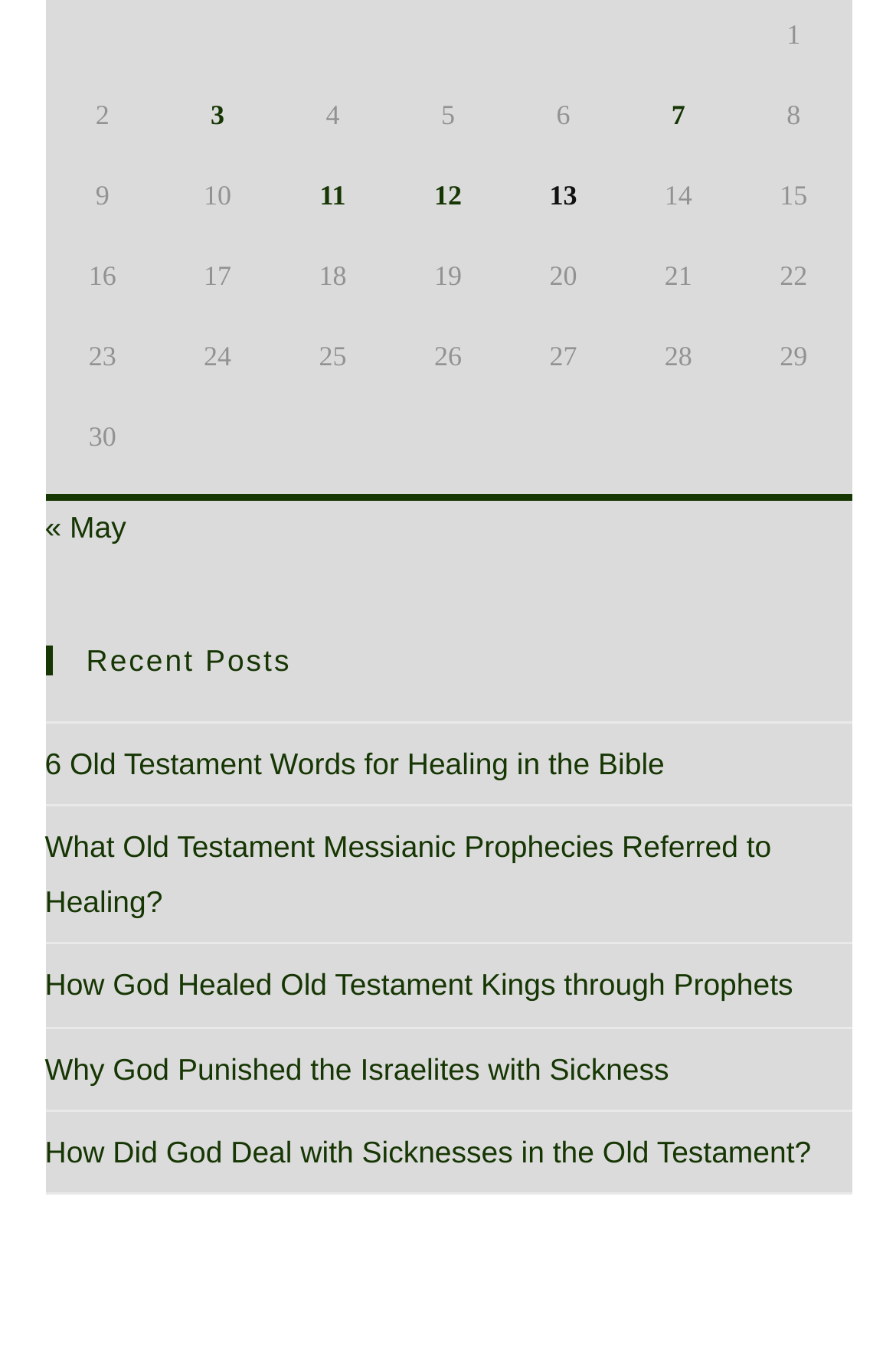Pinpoint the bounding box coordinates of the area that must be clicked to complete this instruction: "Click on '6 Old Testament Words for Healing in the Bible'".

[0.05, 0.549, 0.742, 0.574]